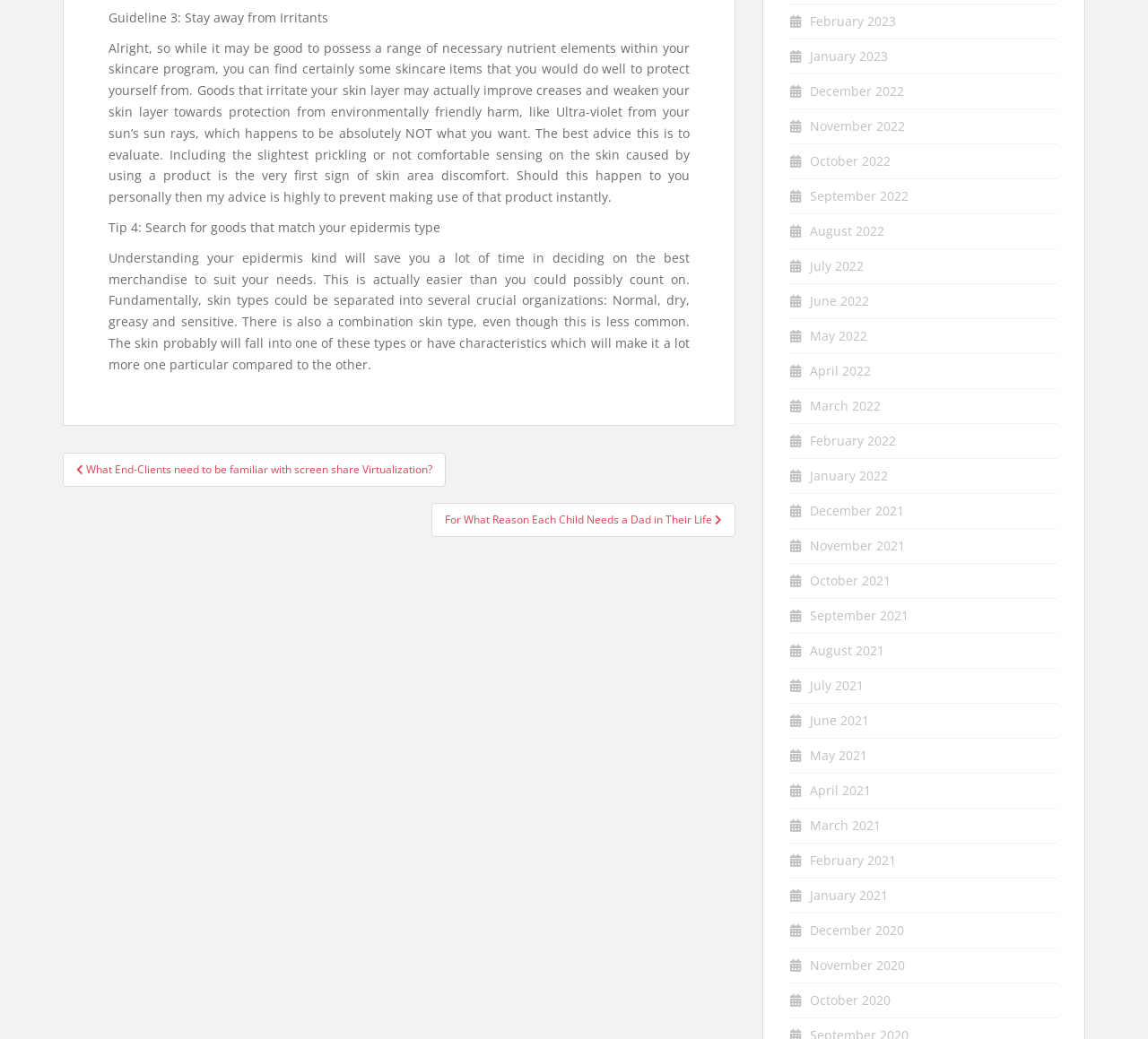How many links are there in the post navigation section?
Using the screenshot, give a one-word or short phrase answer.

2